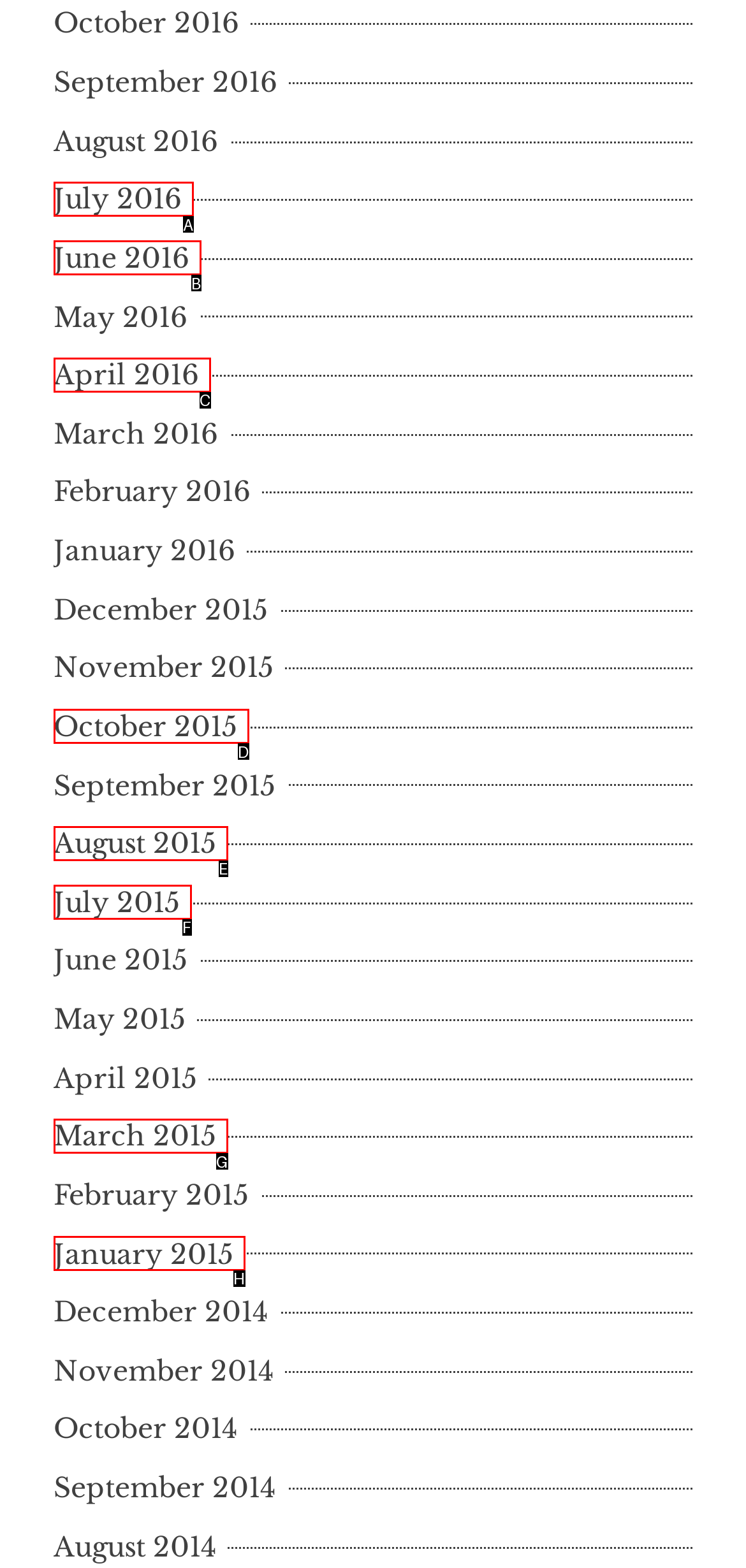Determine which option matches the element description: April 2016
Reply with the letter of the appropriate option from the options provided.

C